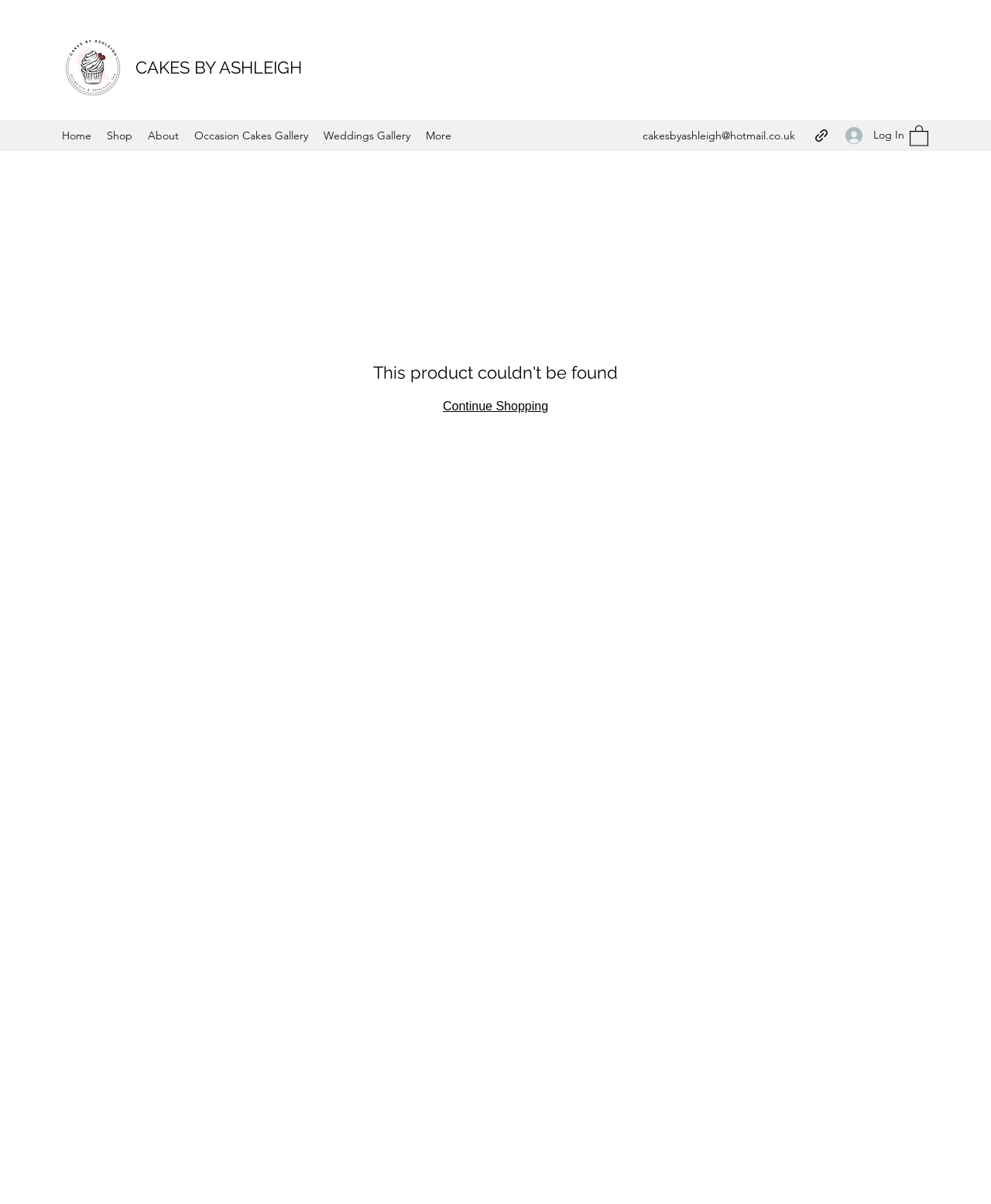Please determine the bounding box coordinates for the UI element described as: "CAKES BY ASHLEIGH".

[0.137, 0.048, 0.305, 0.064]